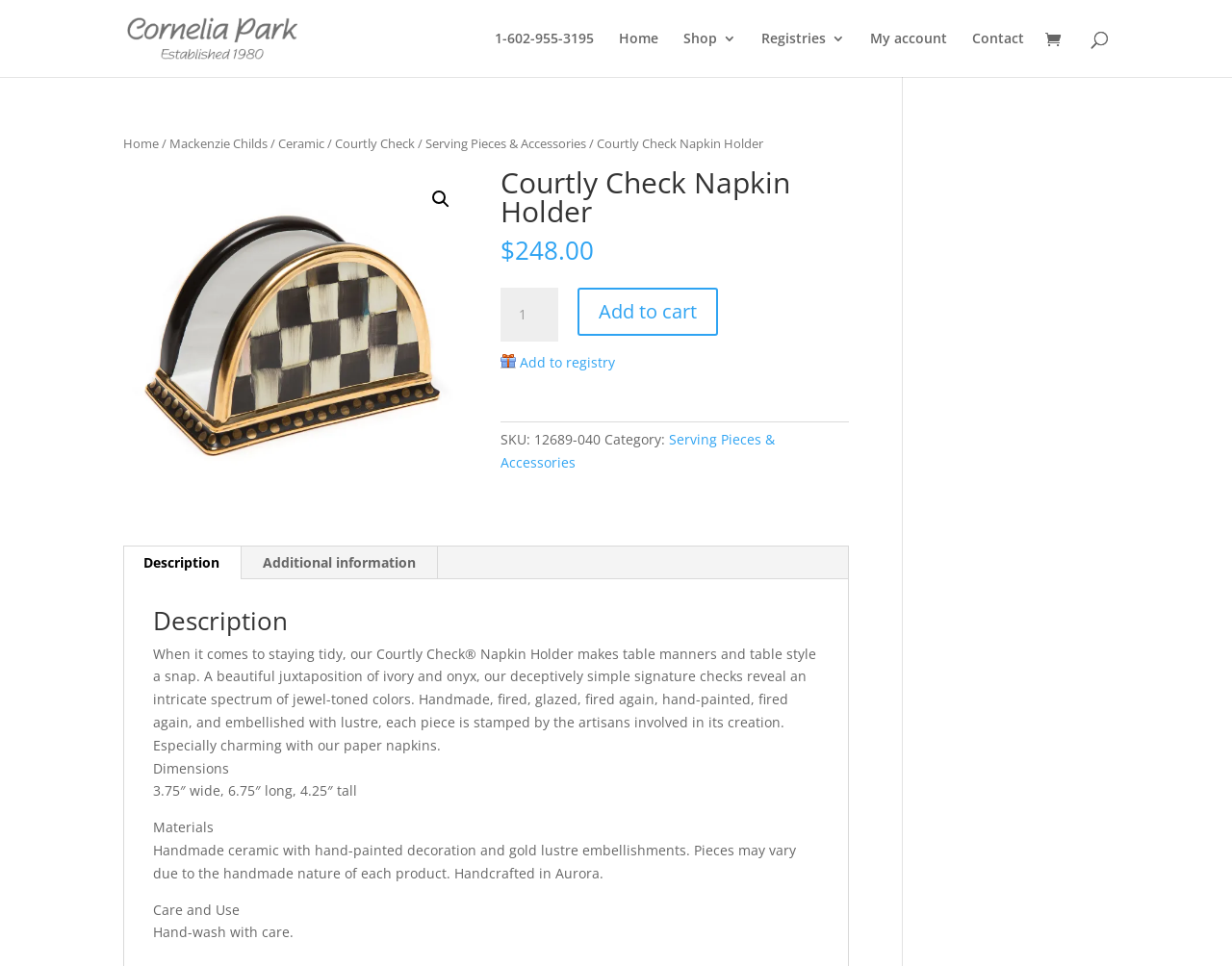Provide the bounding box coordinates of the section that needs to be clicked to accomplish the following instruction: "View product description."

[0.099, 0.565, 0.195, 0.599]